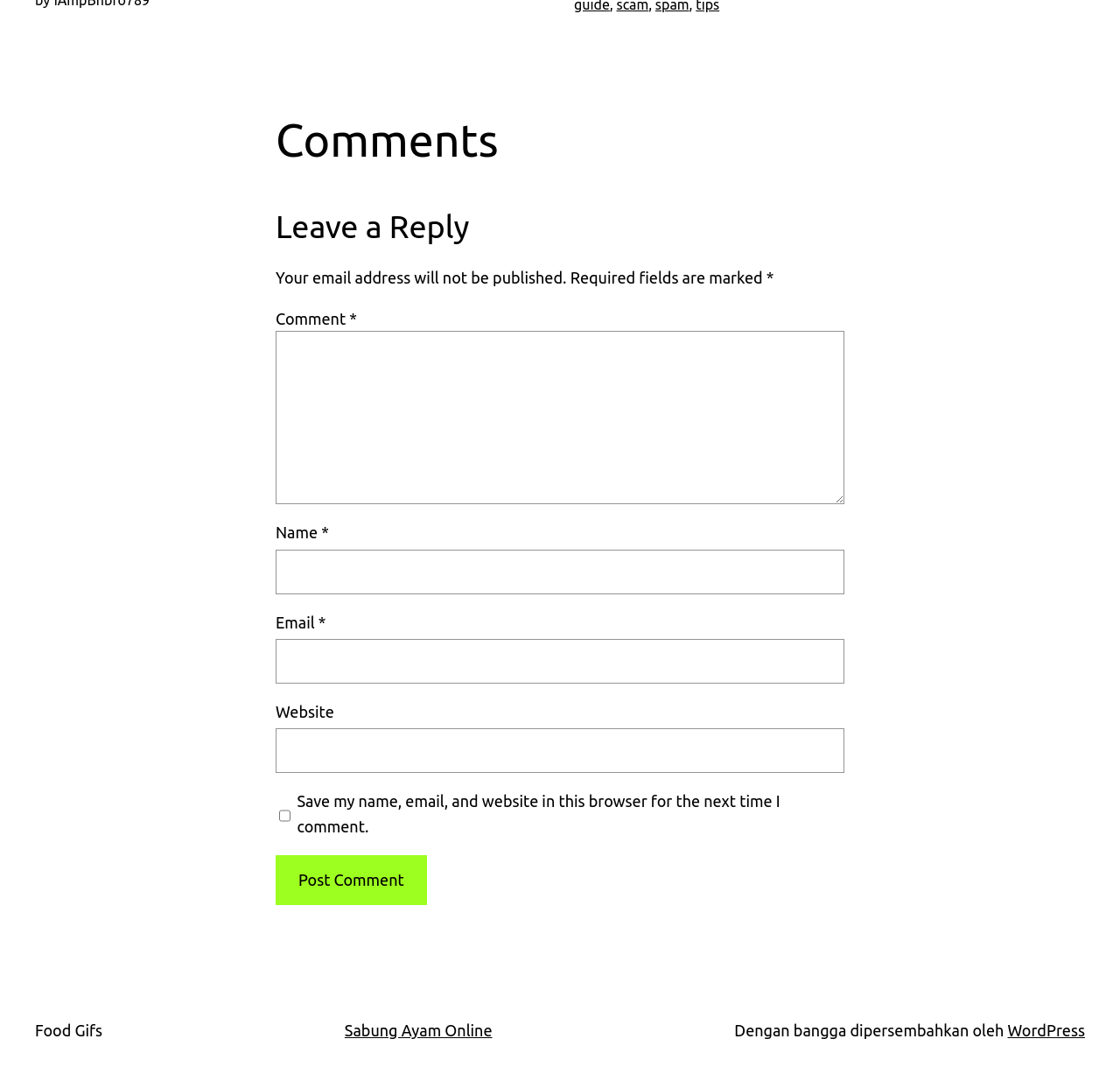Please identify the bounding box coordinates of the clickable element to fulfill the following instruction: "Leave a comment". The coordinates should be four float numbers between 0 and 1, i.e., [left, top, right, bottom].

[0.246, 0.19, 0.754, 0.231]